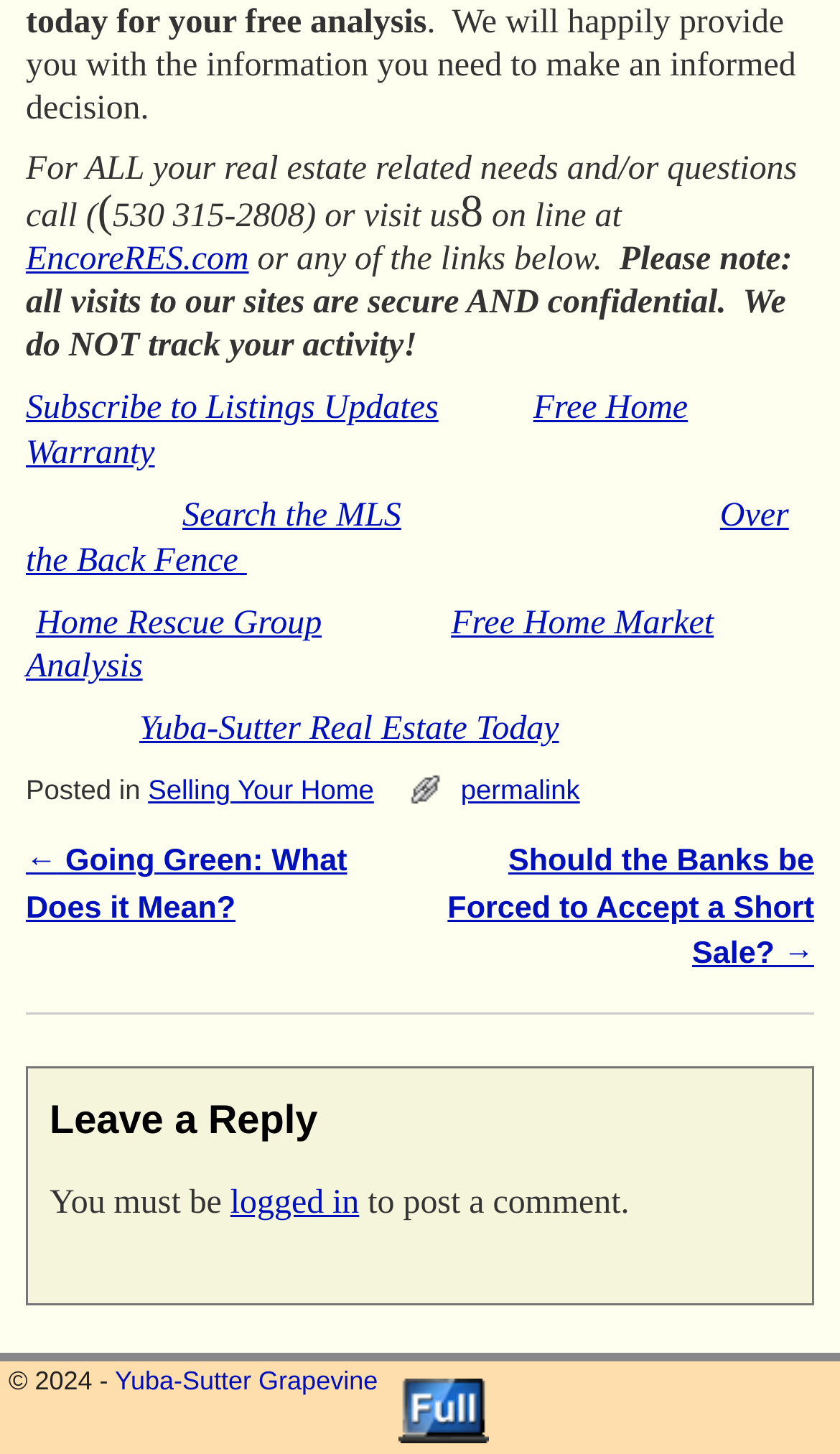Determine the bounding box coordinates of the section to be clicked to follow the instruction: "read the post 'Going Green: What Does it Mean?'". The coordinates should be given as four float numbers between 0 and 1, formatted as [left, top, right, bottom].

[0.031, 0.581, 0.413, 0.637]